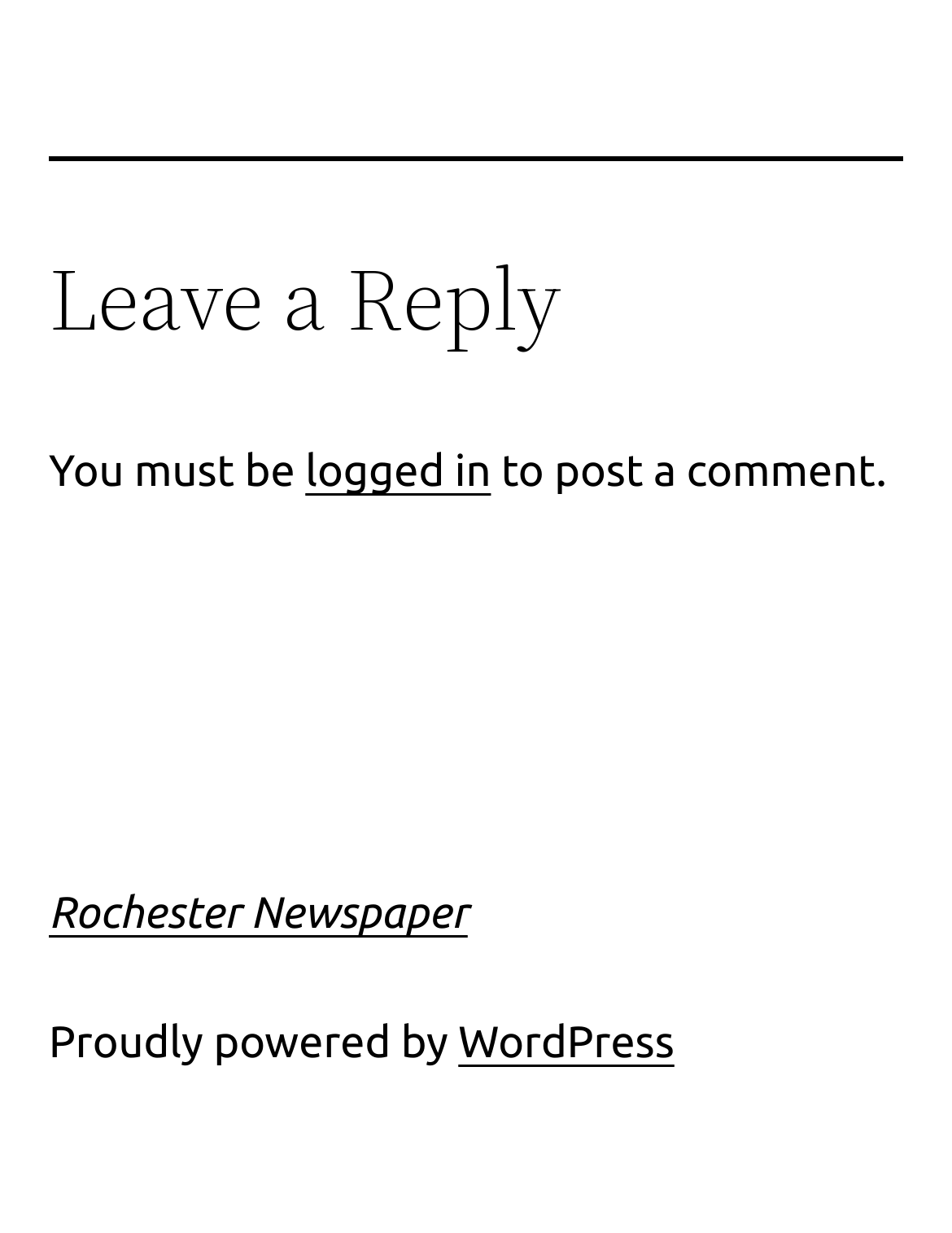Please give a succinct answer to the question in one word or phrase:
What is the vertical position of the 'Leave a Reply' heading?

above the separator